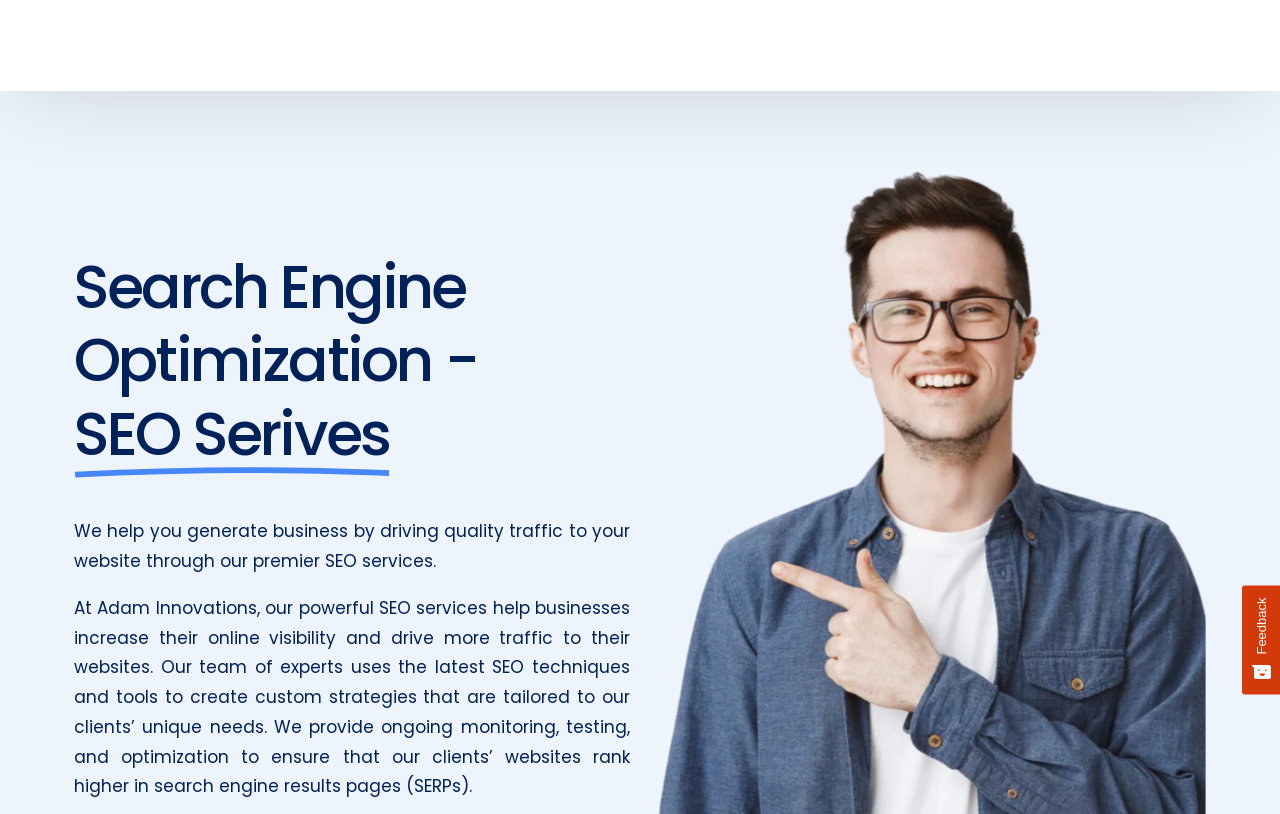Find the bounding box coordinates of the element you need to click on to perform this action: 'Click on the Adam Innovations logo'. The coordinates should be represented by four float values between 0 and 1, in the format [left, top, right, bottom].

[0.058, 0.025, 0.181, 0.087]